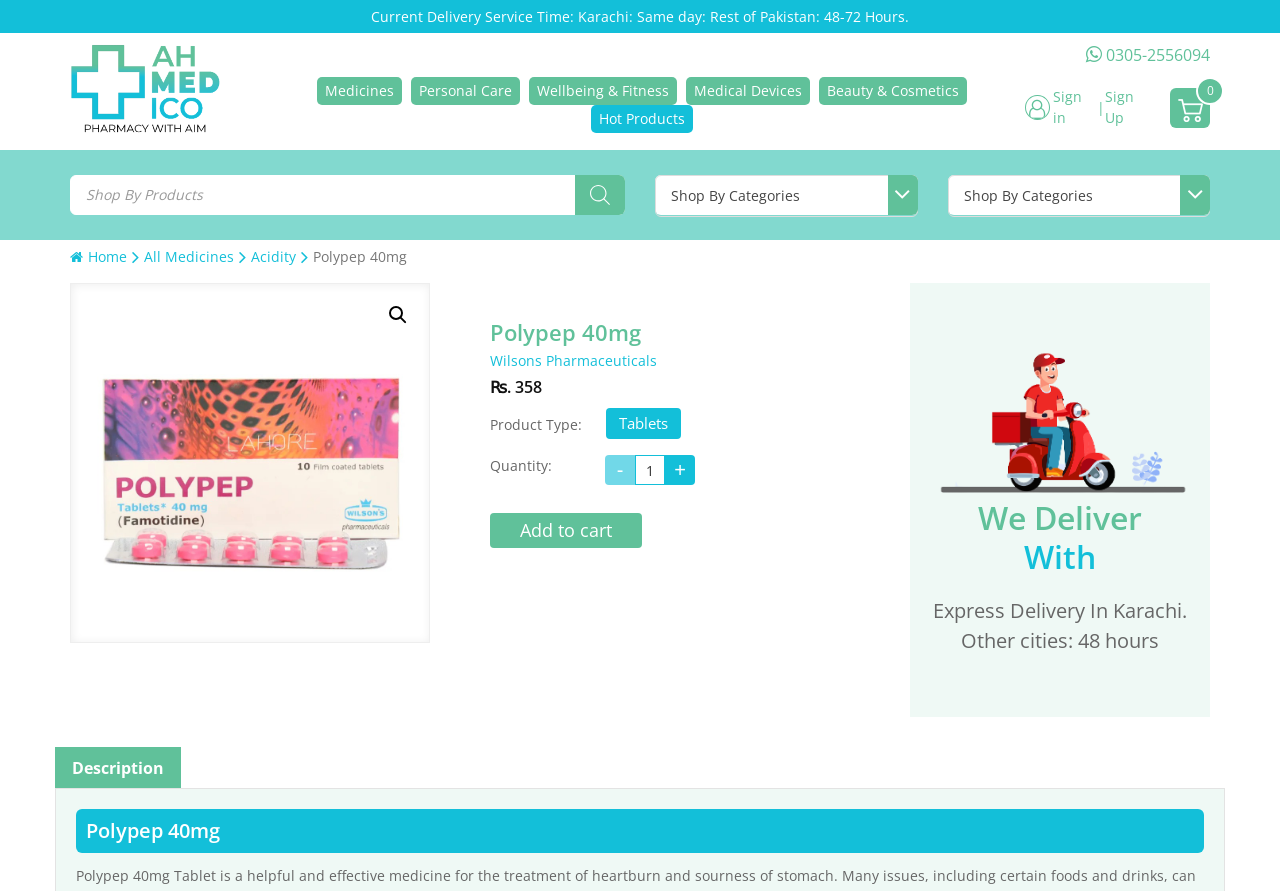Please pinpoint the bounding box coordinates for the region I should click to adhere to this instruction: "Select a category".

[0.512, 0.196, 0.717, 0.241]